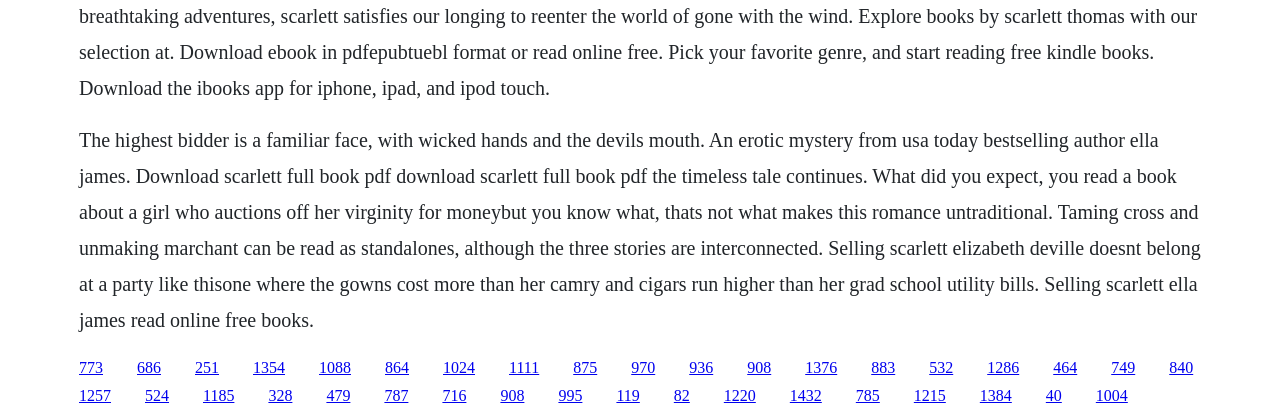Show the bounding box coordinates of the element that should be clicked to complete the task: "Contact us through email".

None